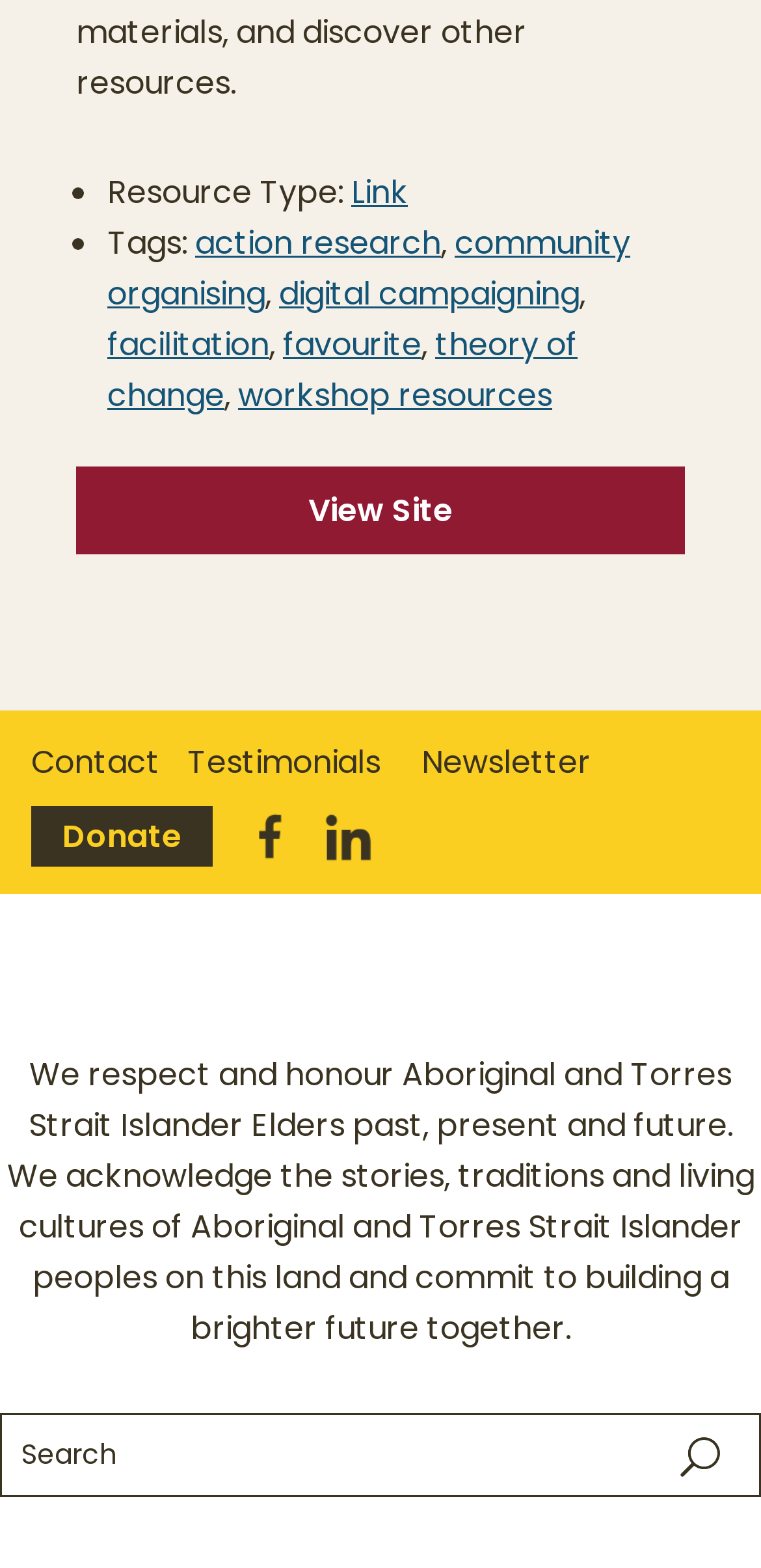Identify the bounding box coordinates of the clickable section necessary to follow the following instruction: "Search". The coordinates should be presented as four float numbers from 0 to 1, i.e., [left, top, right, bottom].

[0.856, 0.902, 0.997, 0.953]